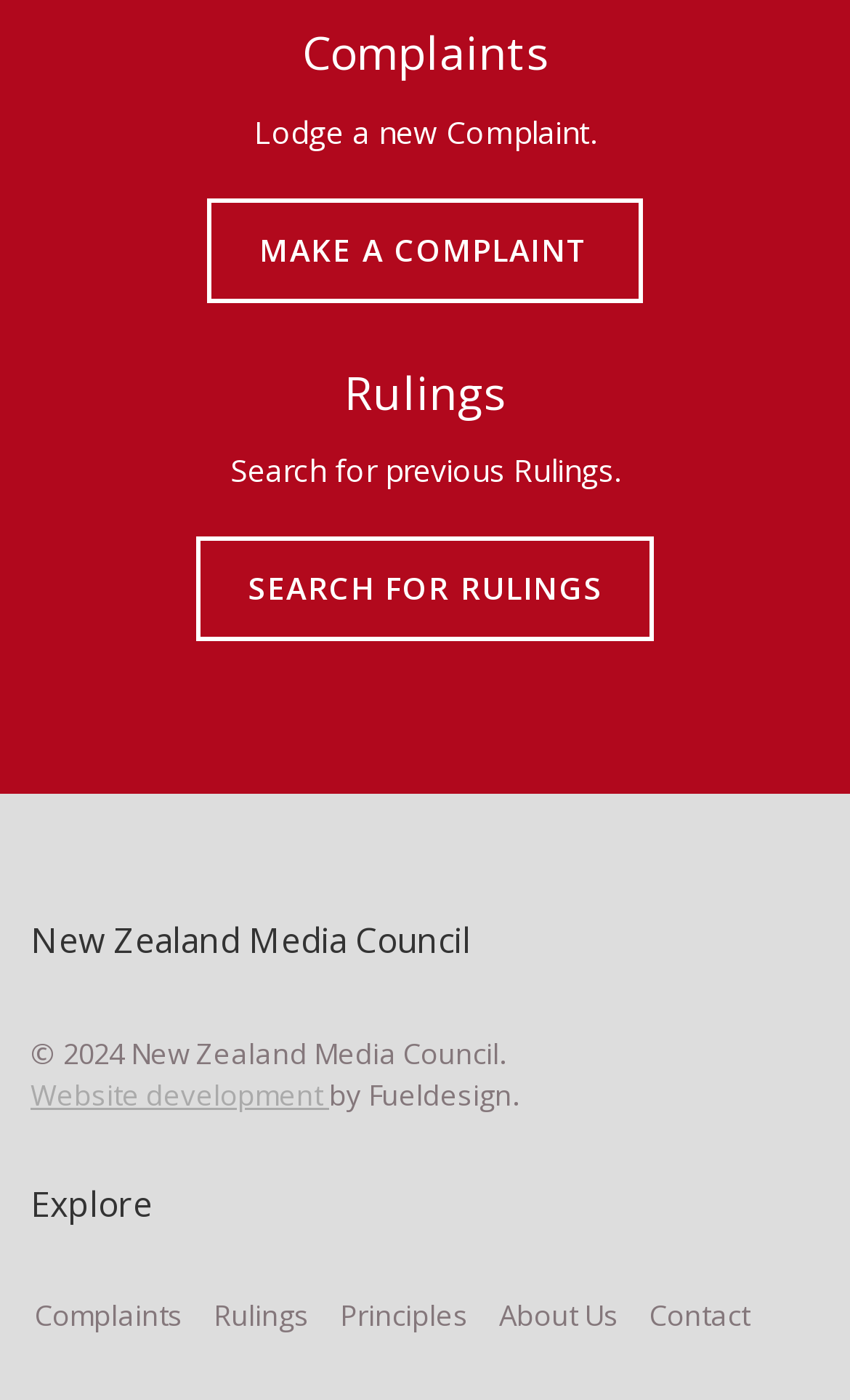Locate the bounding box of the user interface element based on this description: "Complaints".

[0.041, 0.926, 0.215, 0.954]